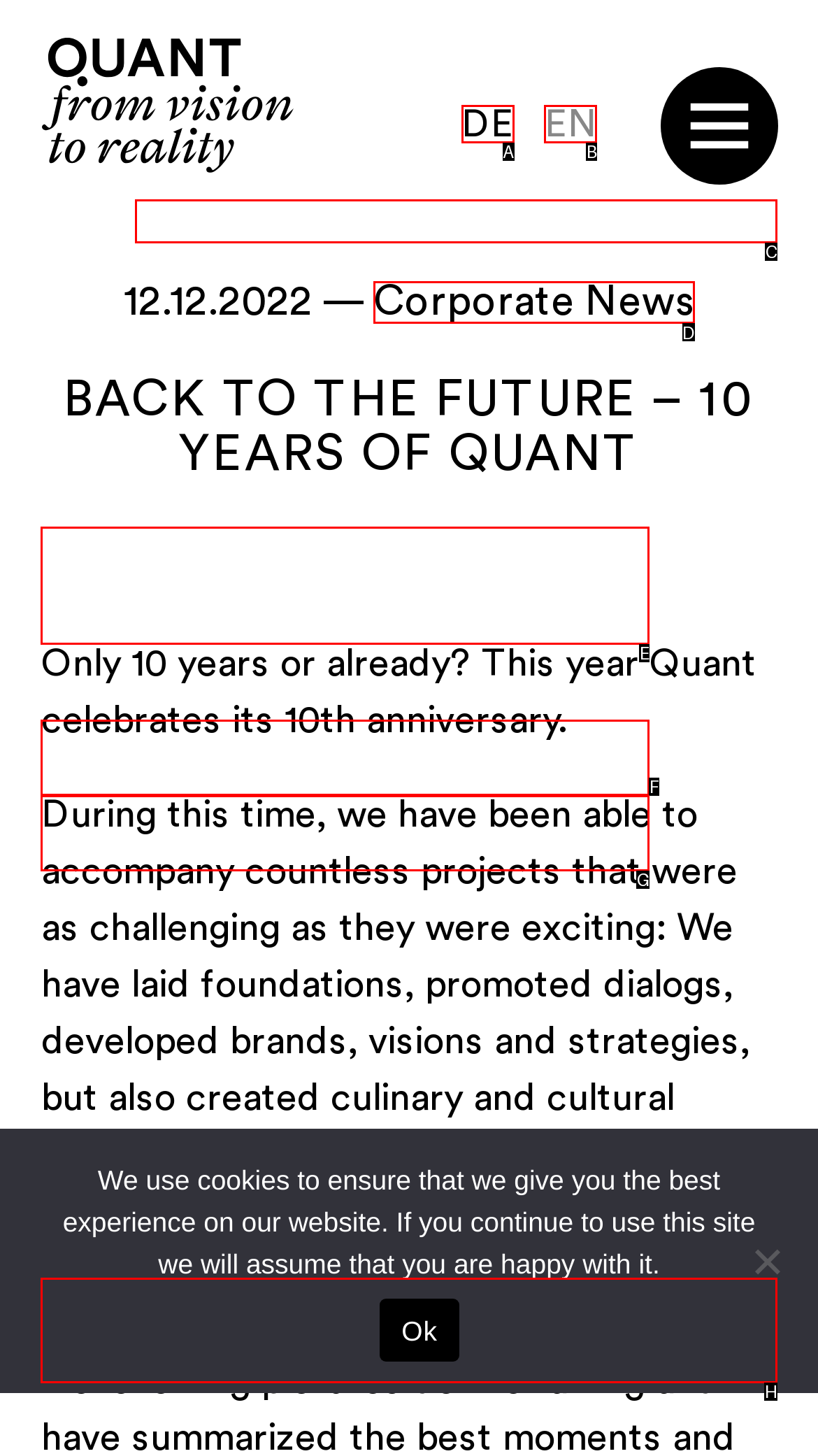Match the option to the description: Marketing and Communication
State the letter of the correct option from the available choices.

F